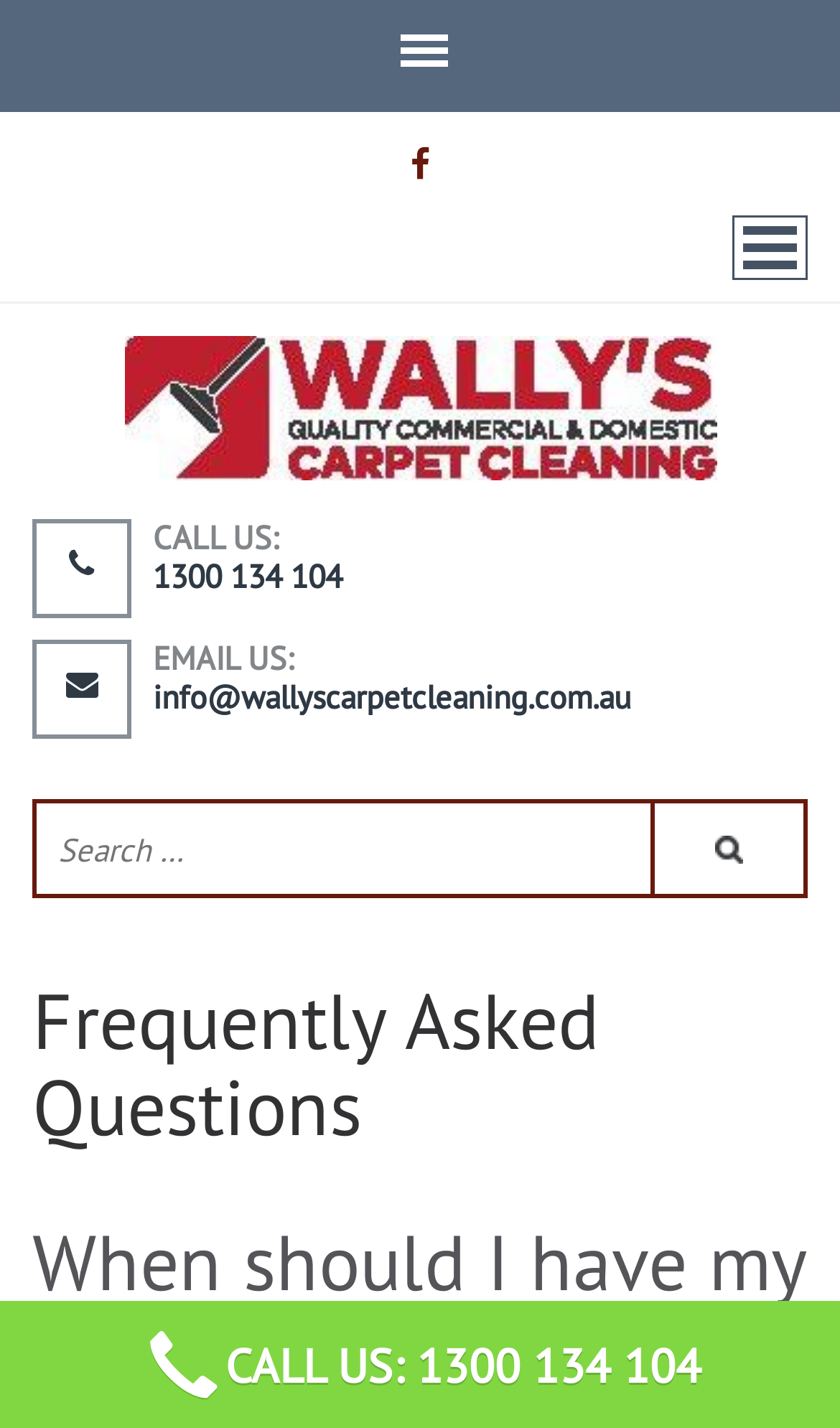What is the headline of the webpage?

Frequently Asked Questions